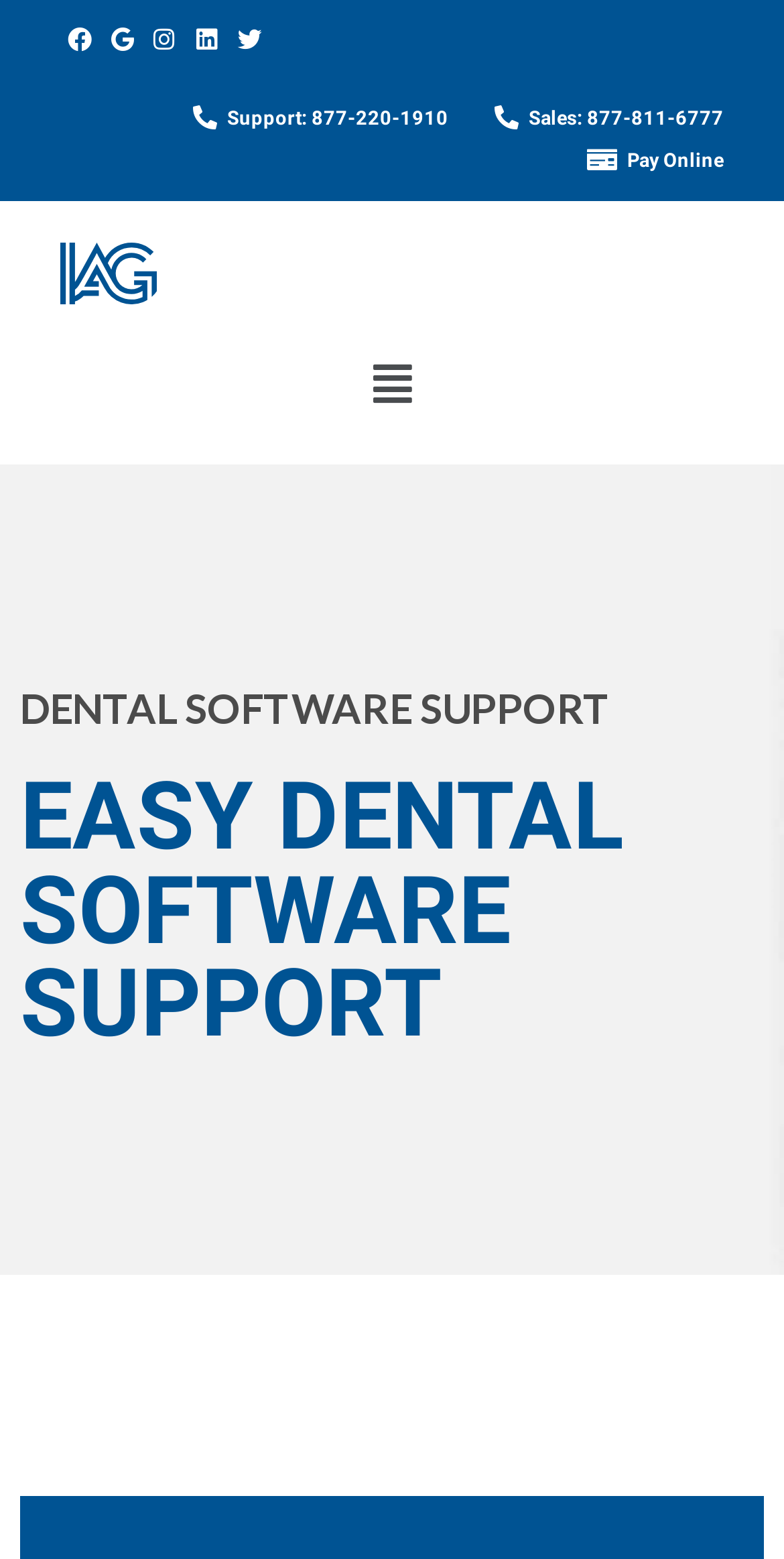Highlight the bounding box coordinates of the element you need to click to perform the following instruction: "Call the sales number."

[0.623, 0.063, 0.923, 0.09]